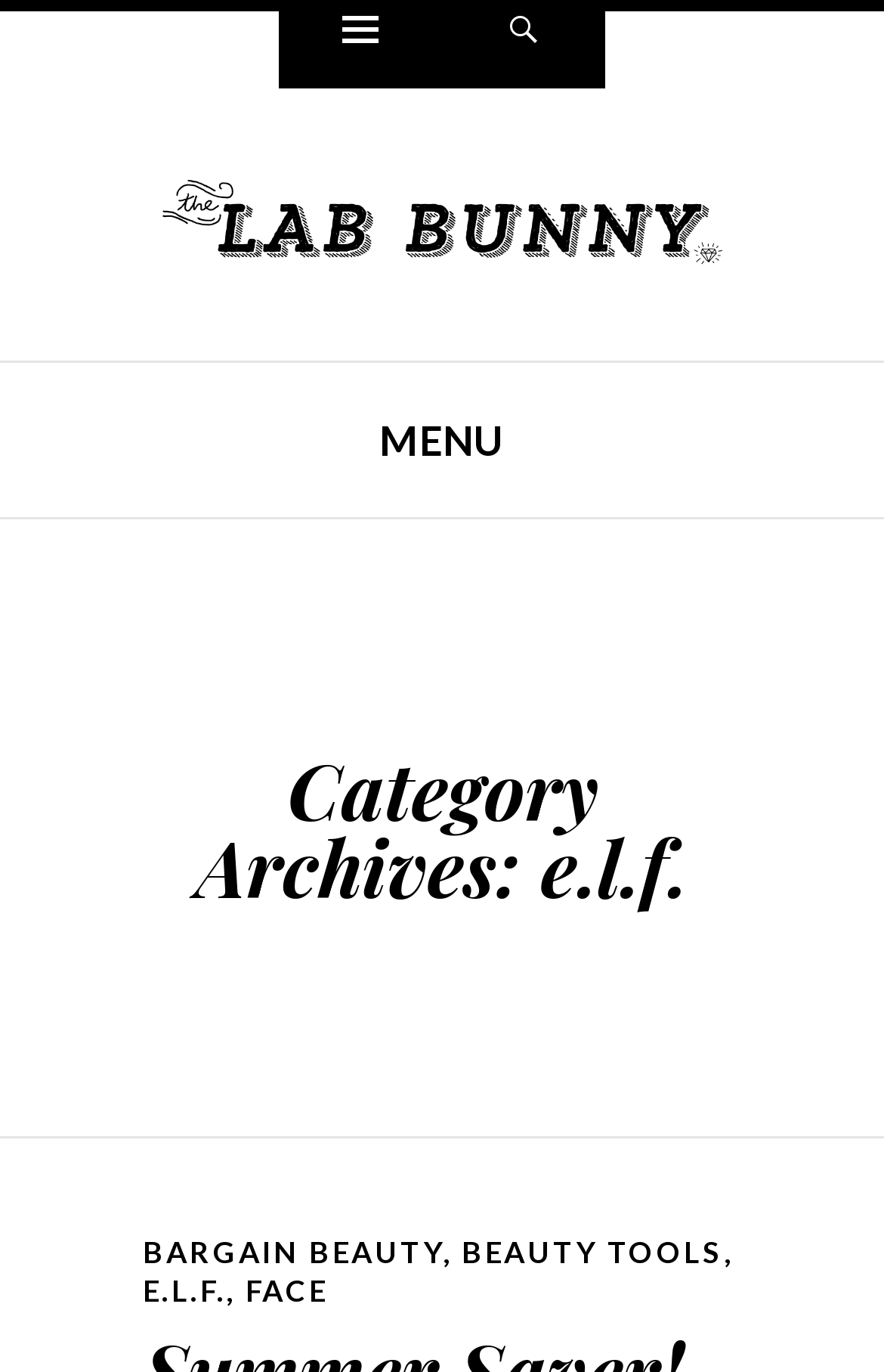How many categories are listed?
Refer to the image and provide a thorough answer to the question.

I counted the number of links under the 'Category Archives: e.l.f.' heading, which are 'BARGAIN BEAUTY', 'BEAUTY TOOLS', 'E.L.F.', and 'FACE', so there are 5 categories listed.